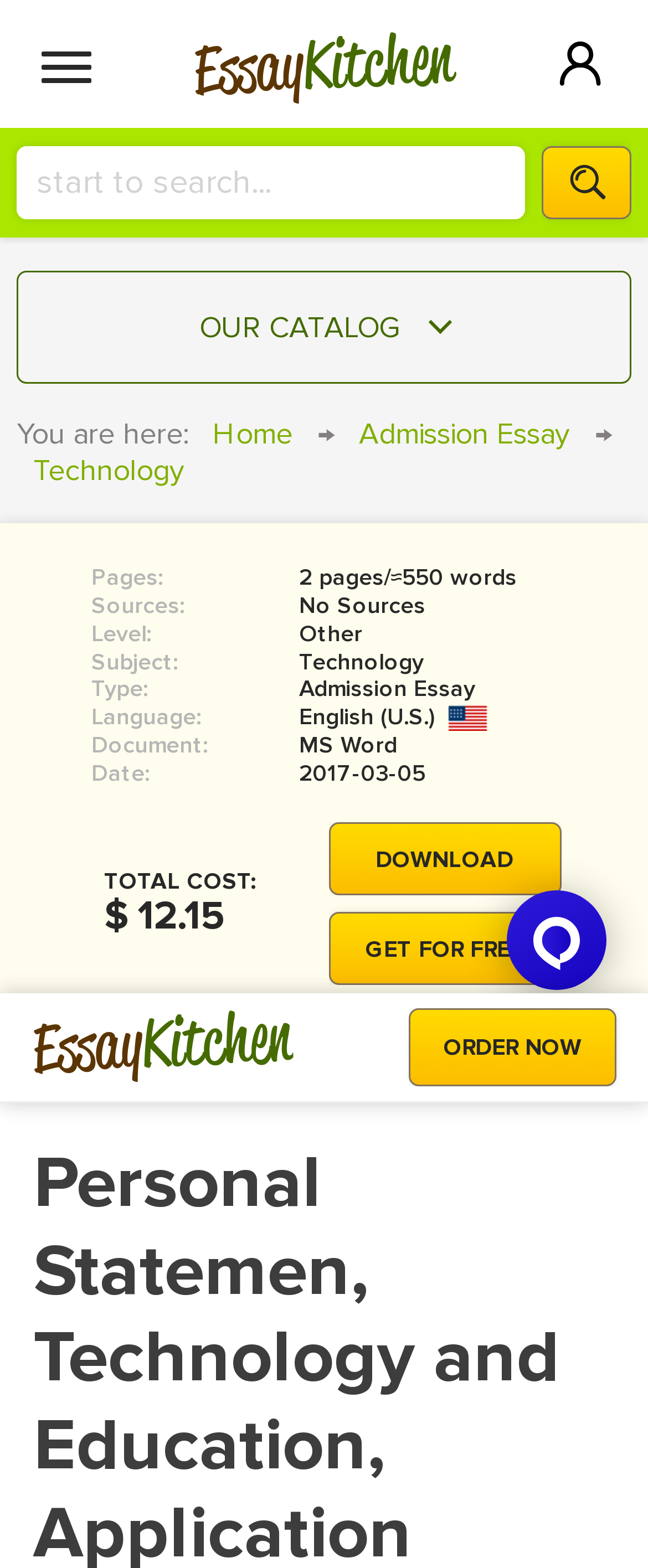Please find the bounding box coordinates for the clickable element needed to perform this instruction: "View admission essay".

[0.528, 0.265, 0.905, 0.288]